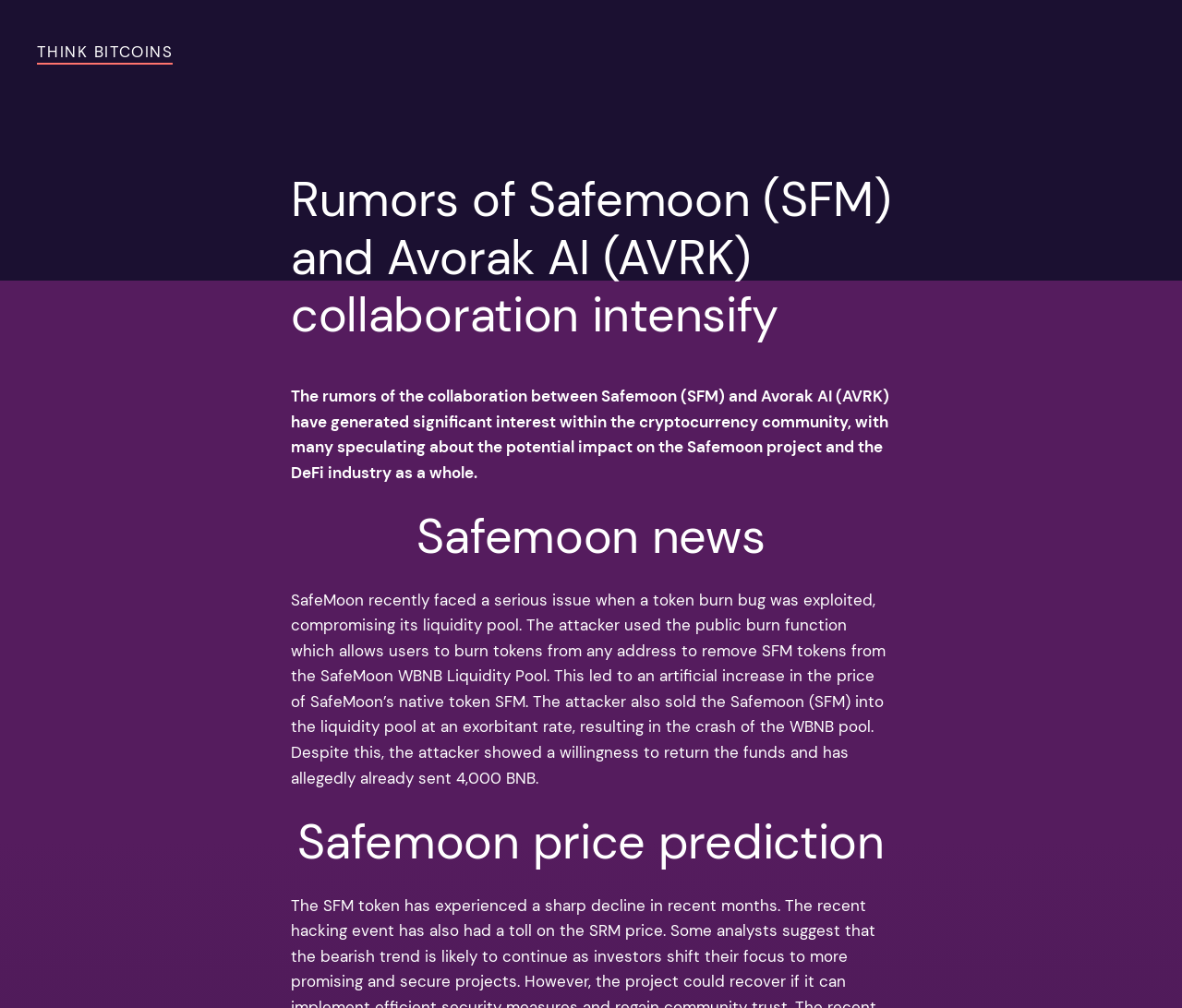Provide the bounding box coordinates of the UI element that matches the description: "Think Bitcoins".

[0.031, 0.041, 0.146, 0.061]